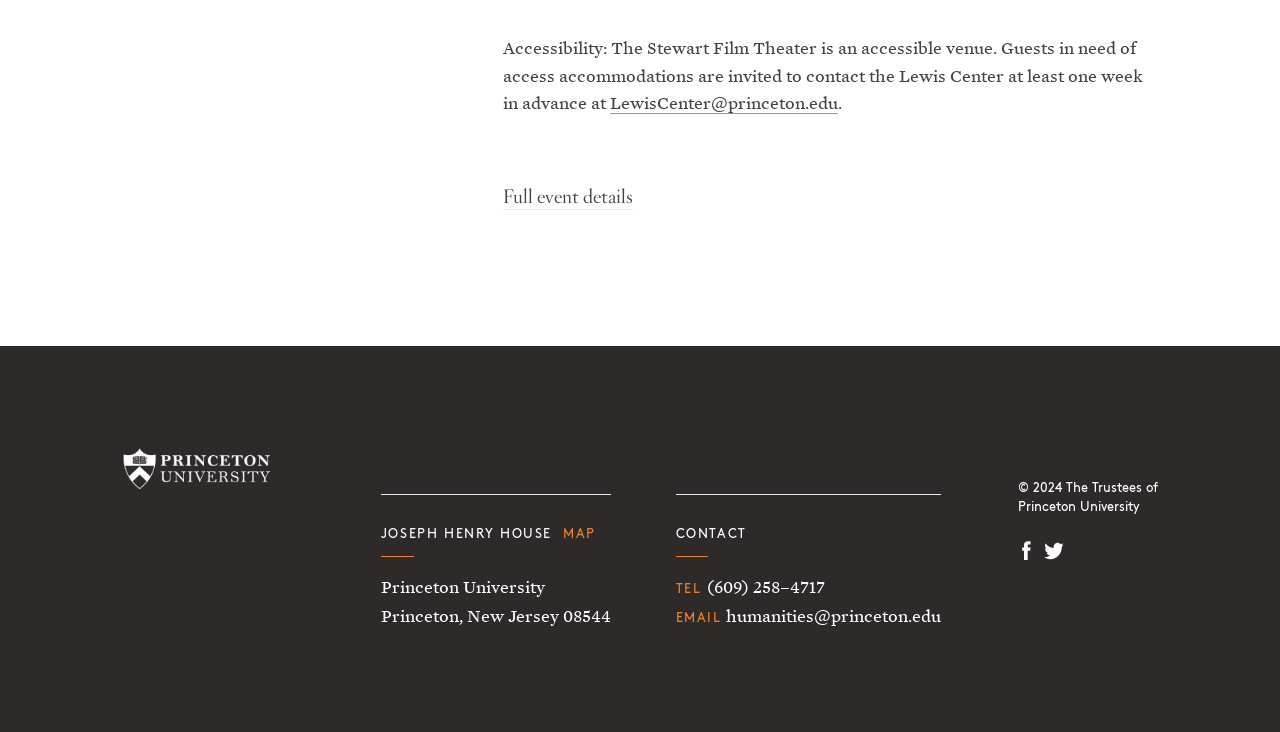What is the name of the venue?
Using the picture, provide a one-word or short phrase answer.

Stewart Film Theater